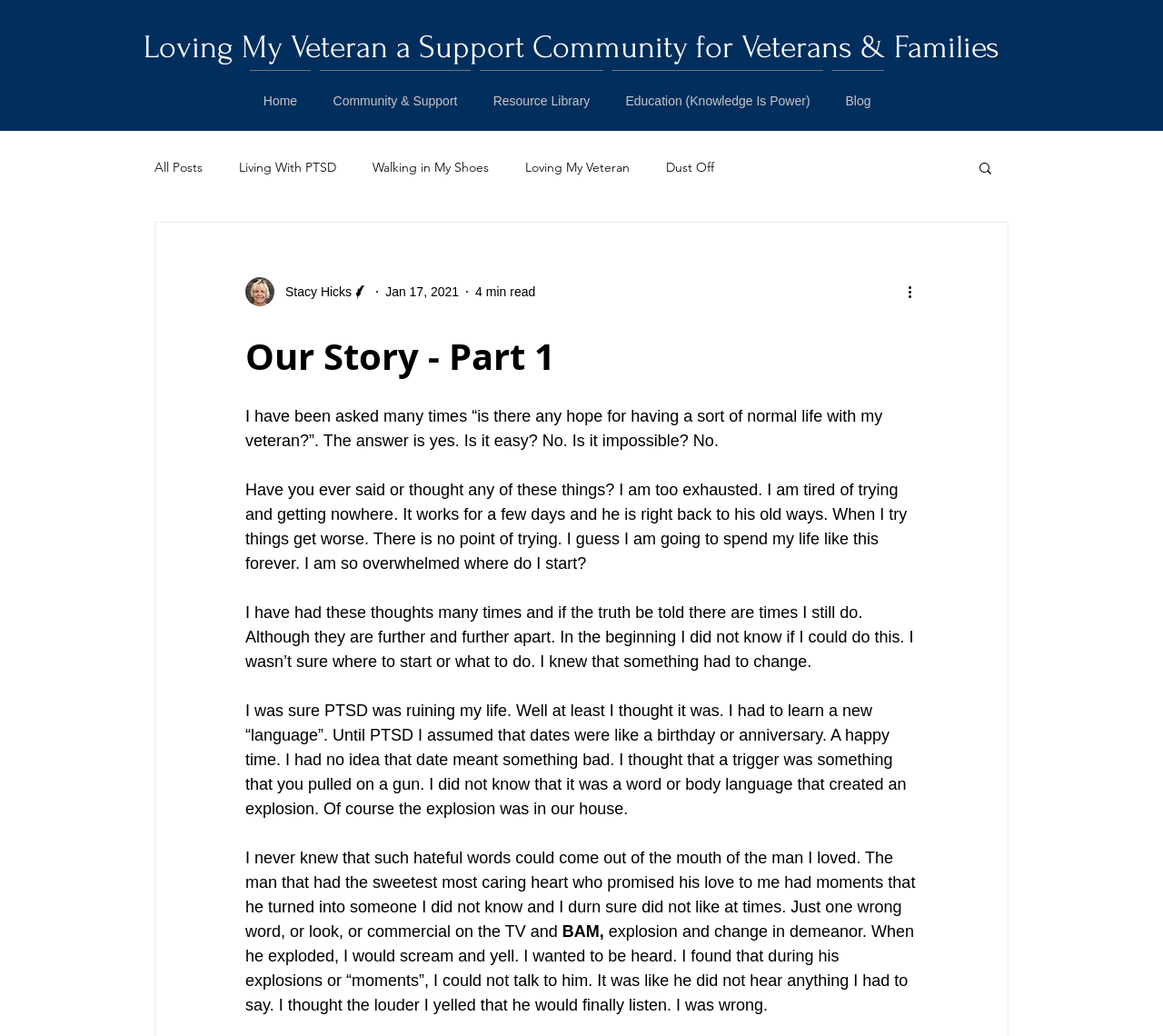Please find and give the text of the main heading on the webpage.

Our Story - Part 1